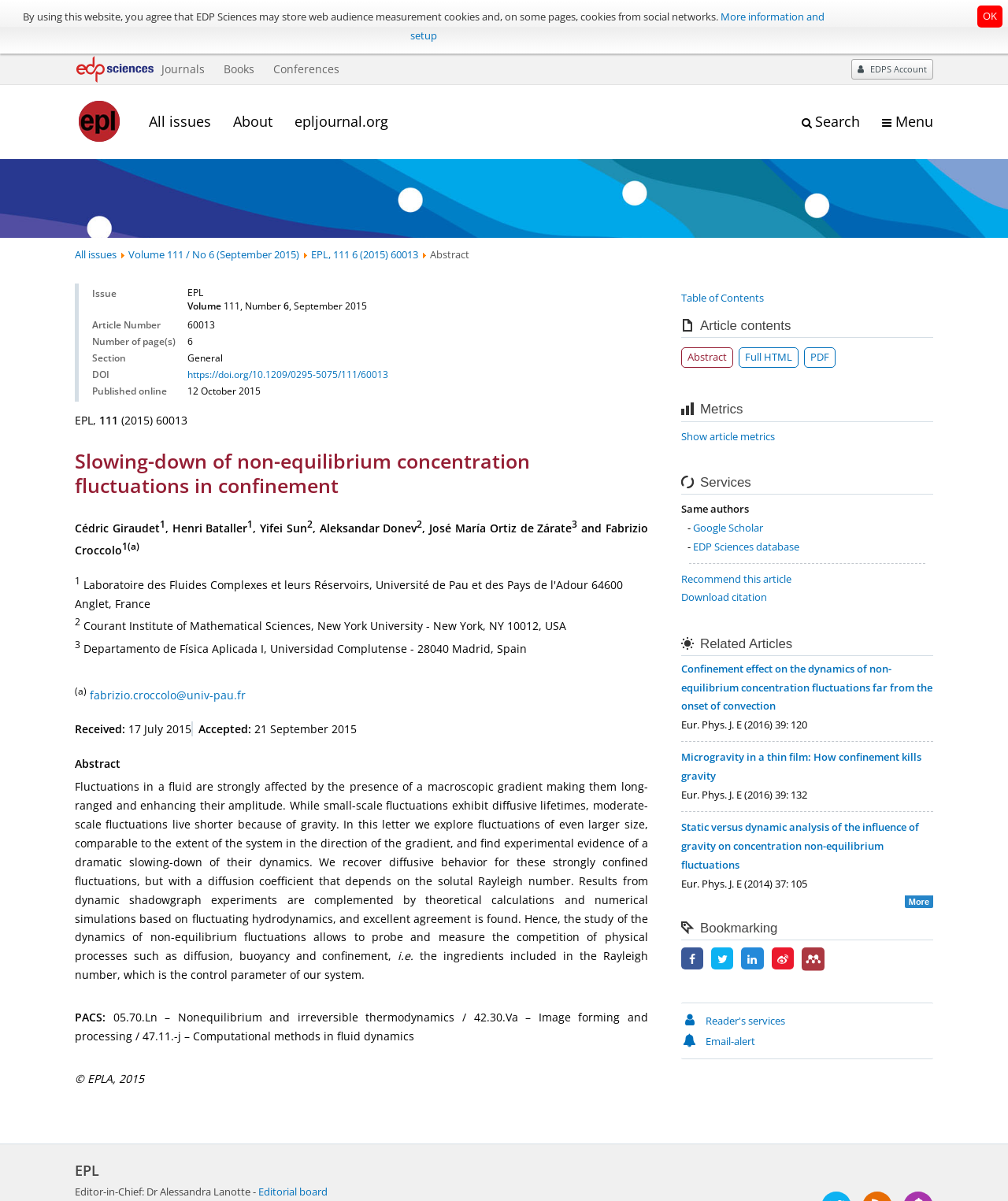Articulate a detailed summary of the webpage's content and design.

This webpage is about a scientific journal article titled "Slowing-down of non-equilibrium concentration fluctuations in confinement" published in EPL, a letters journal exploring the frontiers of Physics. 

At the top of the page, there is a navigation menu with links to "Journals", "Books", "Conferences", and "EDP Sciences" logo. Below the navigation menu, there is a section with links to "EPL", "All issues", "About", and "epljournal.org". 

On the left side of the page, there is a table of contents with information about the article, including the issue number, article number, number of pages, section, and DOI. 

The main content of the page is the article itself, which includes the title, authors, and abstract. The authors are listed with their affiliations, which are marked with superscripts. 

There are no images on the page except for the EDP Sciences logo.